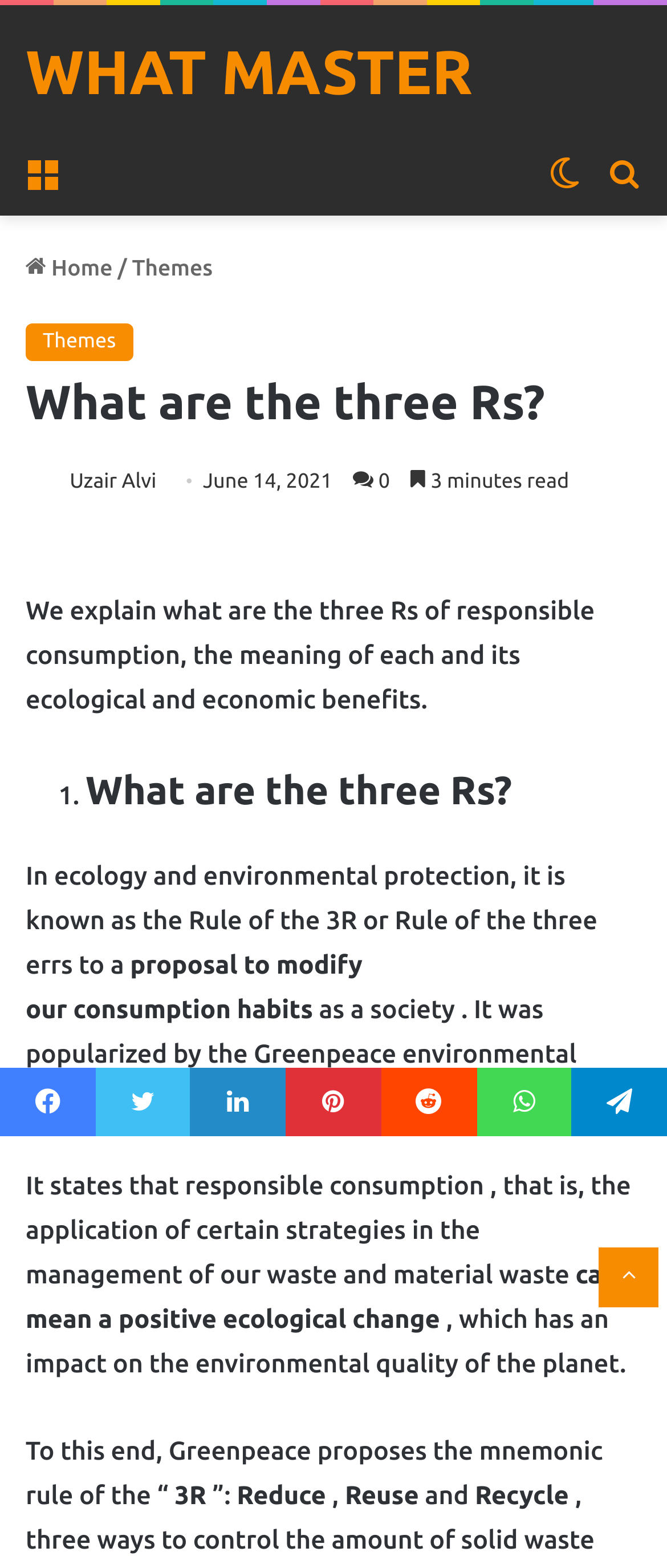Locate the bounding box coordinates of the segment that needs to be clicked to meet this instruction: "Go to the home page".

[0.038, 0.164, 0.169, 0.179]